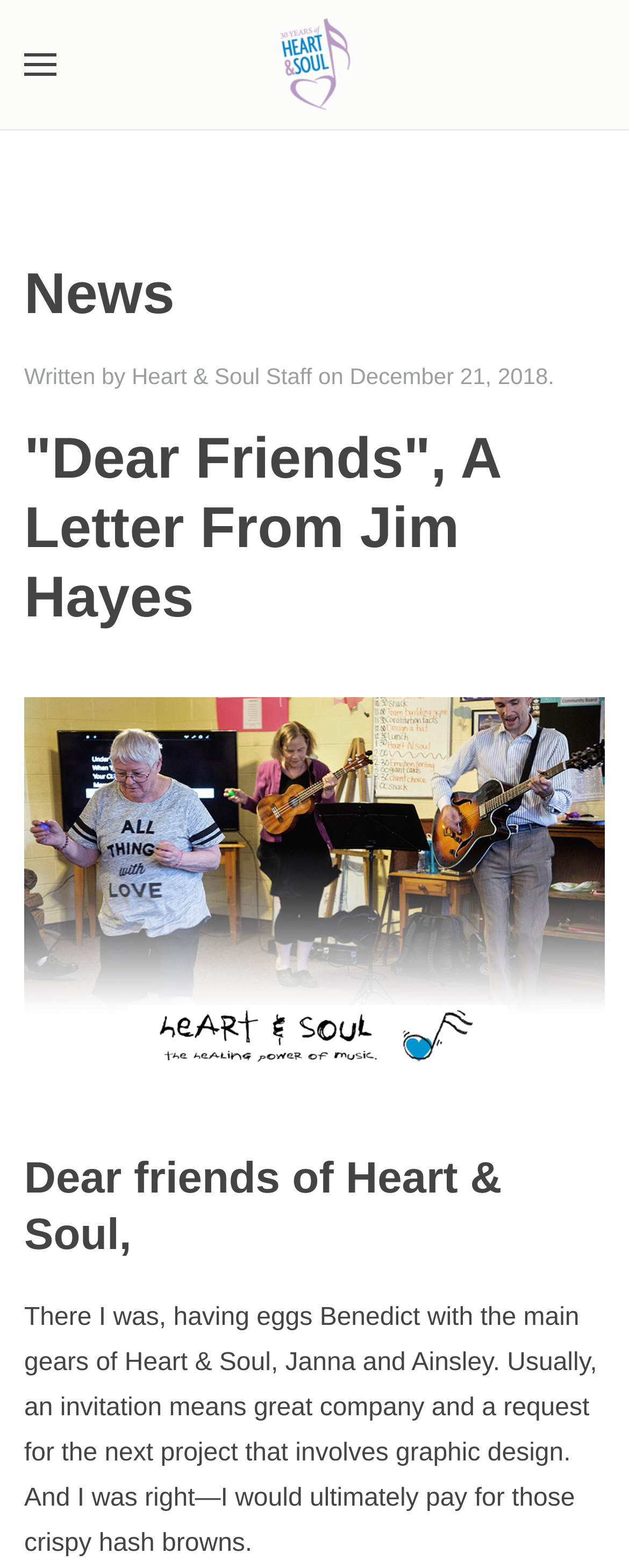Using the provided element description: "aria-label="Back to home"", identify the bounding box coordinates. The coordinates should be four floats between 0 and 1 in the order [left, top, right, bottom].

[0.436, 0.0, 0.564, 0.082]